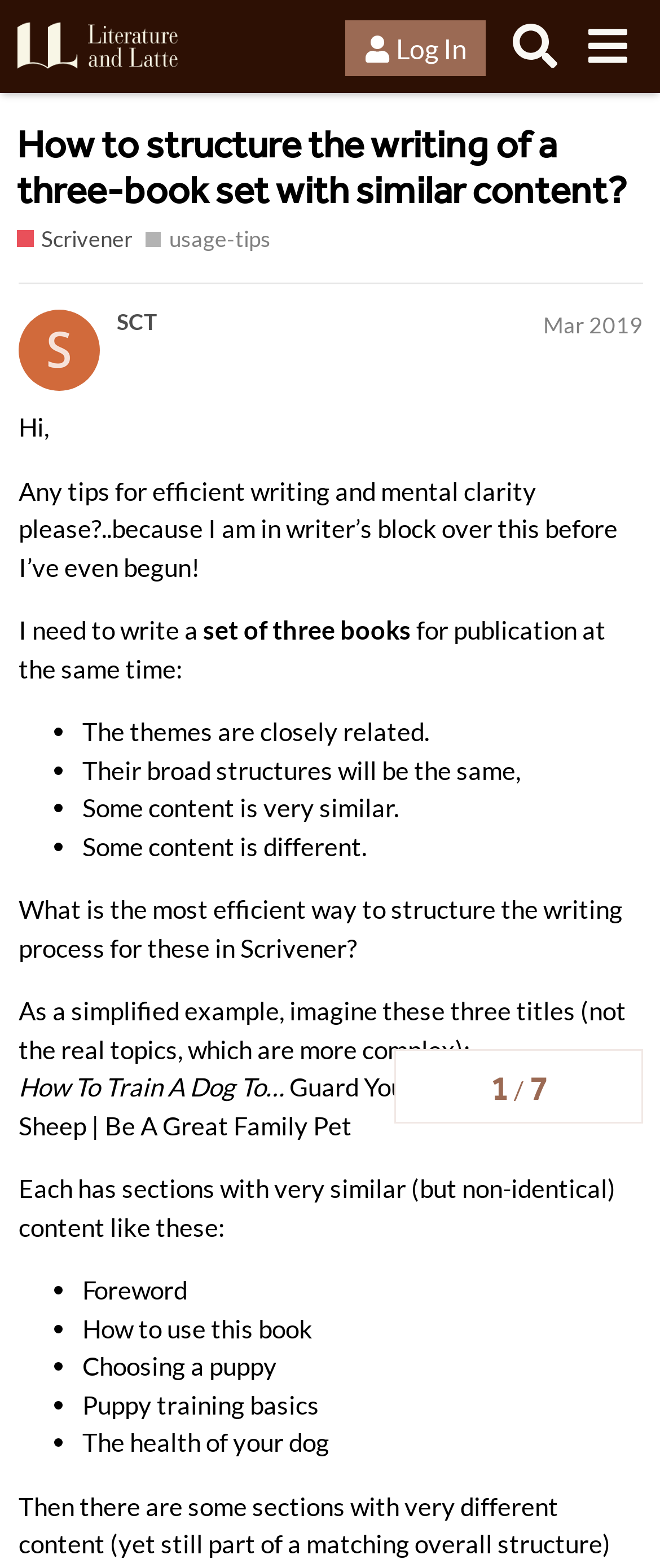Identify the bounding box for the UI element described as: "SCT". The coordinates should be four float numbers between 0 and 1, i.e., [left, top, right, bottom].

[0.177, 0.198, 0.238, 0.214]